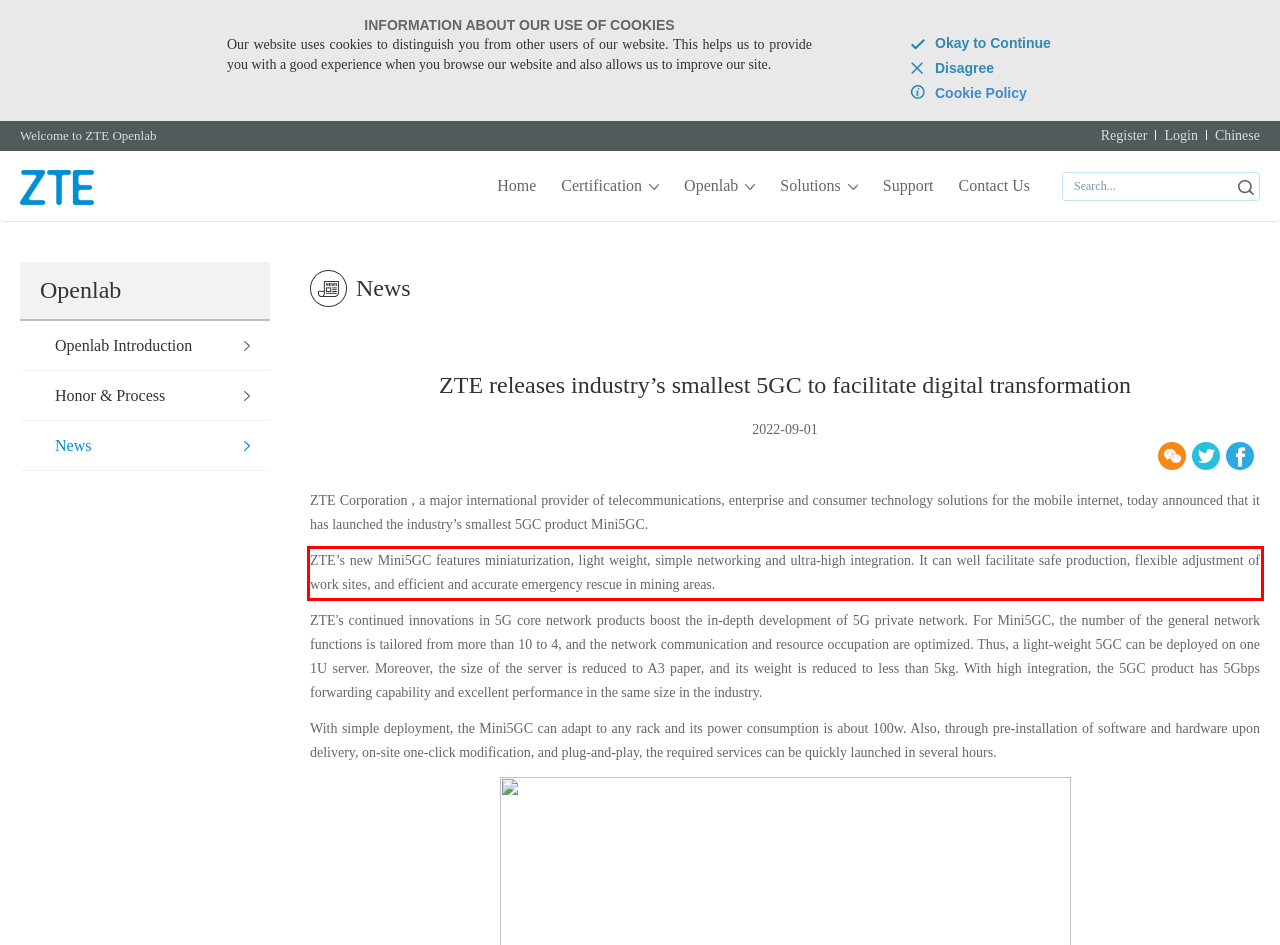Analyze the webpage screenshot and use OCR to recognize the text content in the red bounding box.

ZTE’s new Mini5GC features miniaturization, light weight, simple networking and ultra-high integration. It can well facilitate safe production, flexible adjustment of work sites, and efficient and accurate emergency rescue in mining areas.